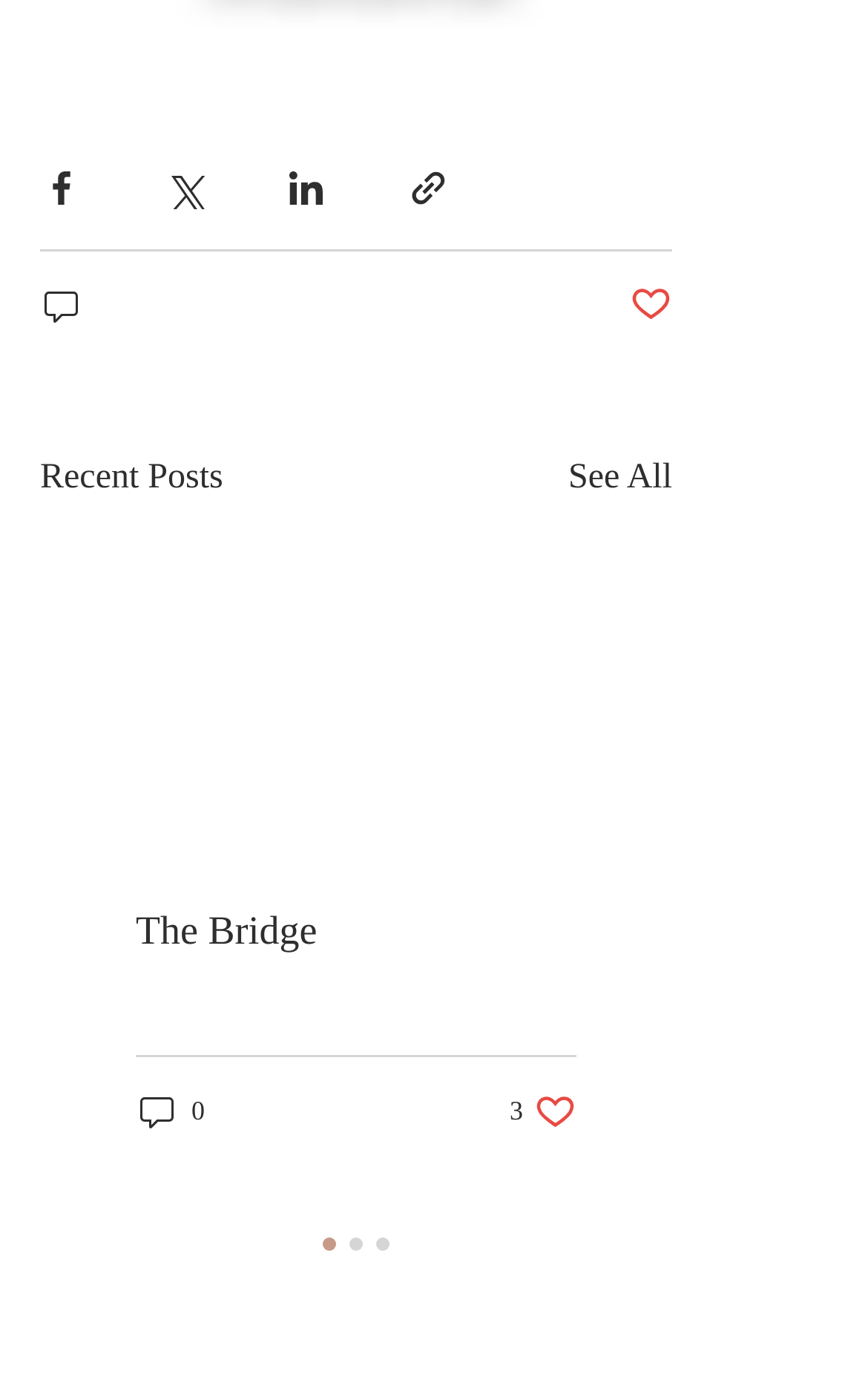Using a single word or phrase, answer the following question: 
What social media icons are displayed at the bottom?

Pinterest, YouTube, Facebook, Twitter, Instagram